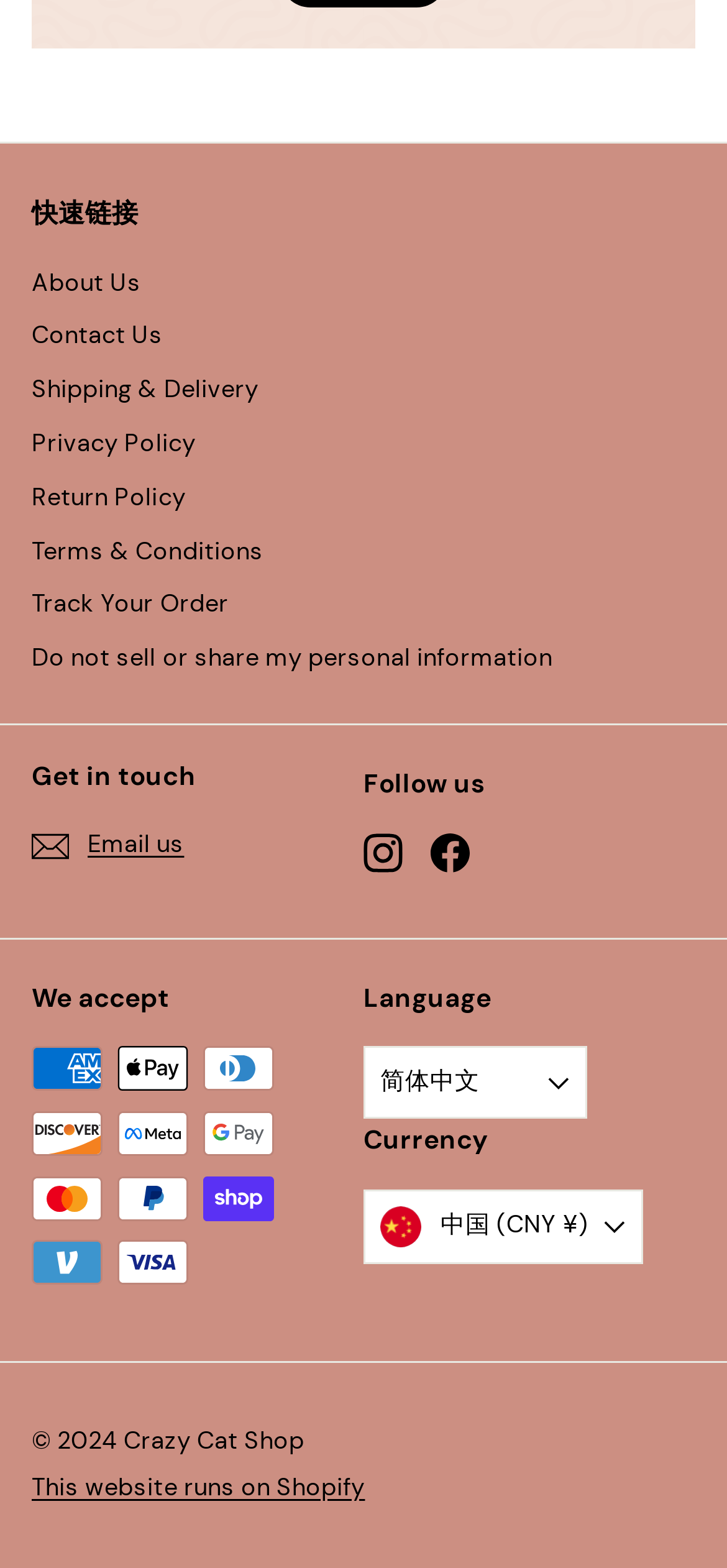Pinpoint the bounding box coordinates of the area that should be clicked to complete the following instruction: "Click Track Your Order". The coordinates must be given as four float numbers between 0 and 1, i.e., [left, top, right, bottom].

[0.044, 0.369, 0.314, 0.403]